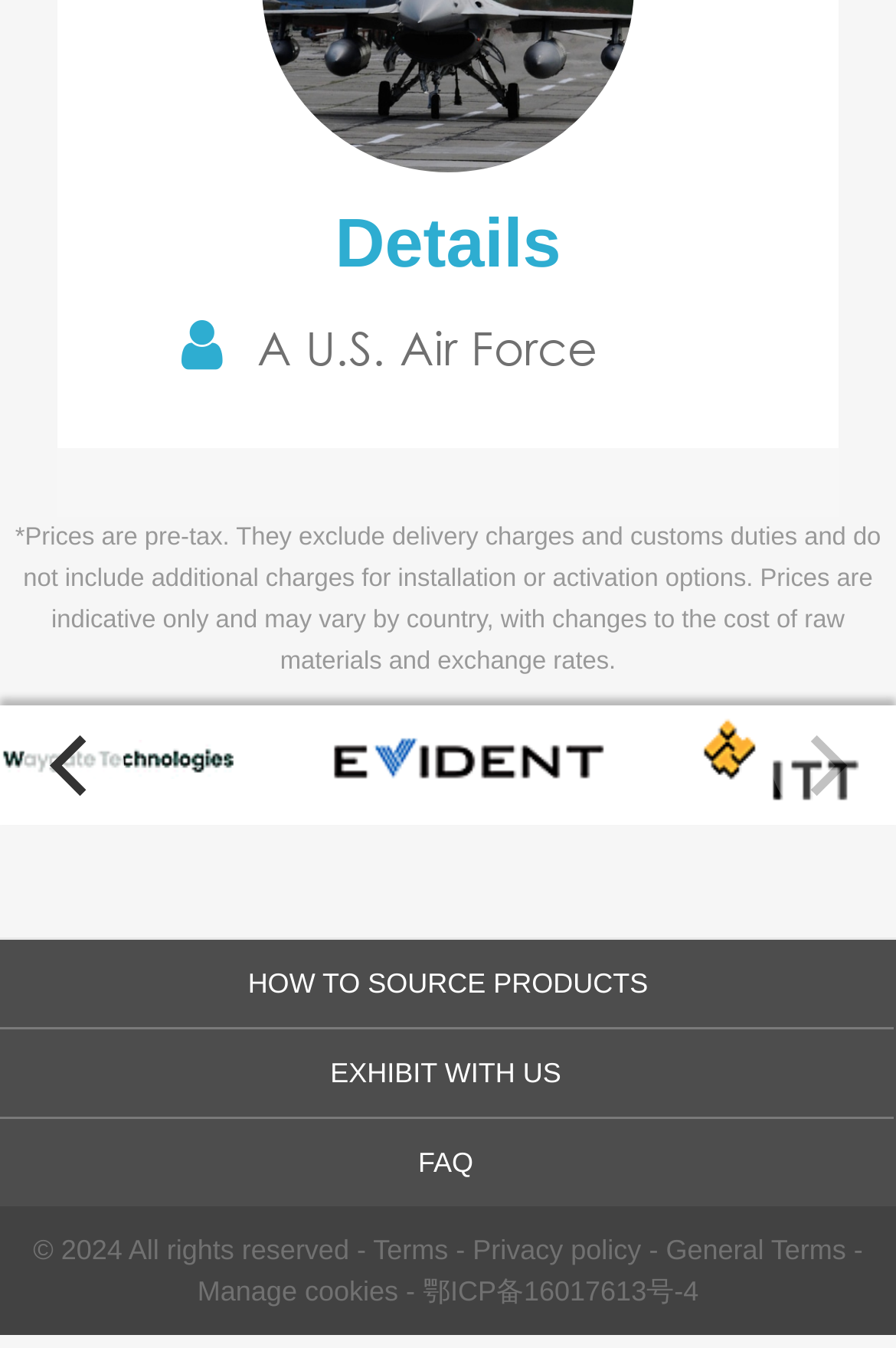What is the company mentioned in the second text?
Using the screenshot, give a one-word or short phrase answer.

U.S. Air Force